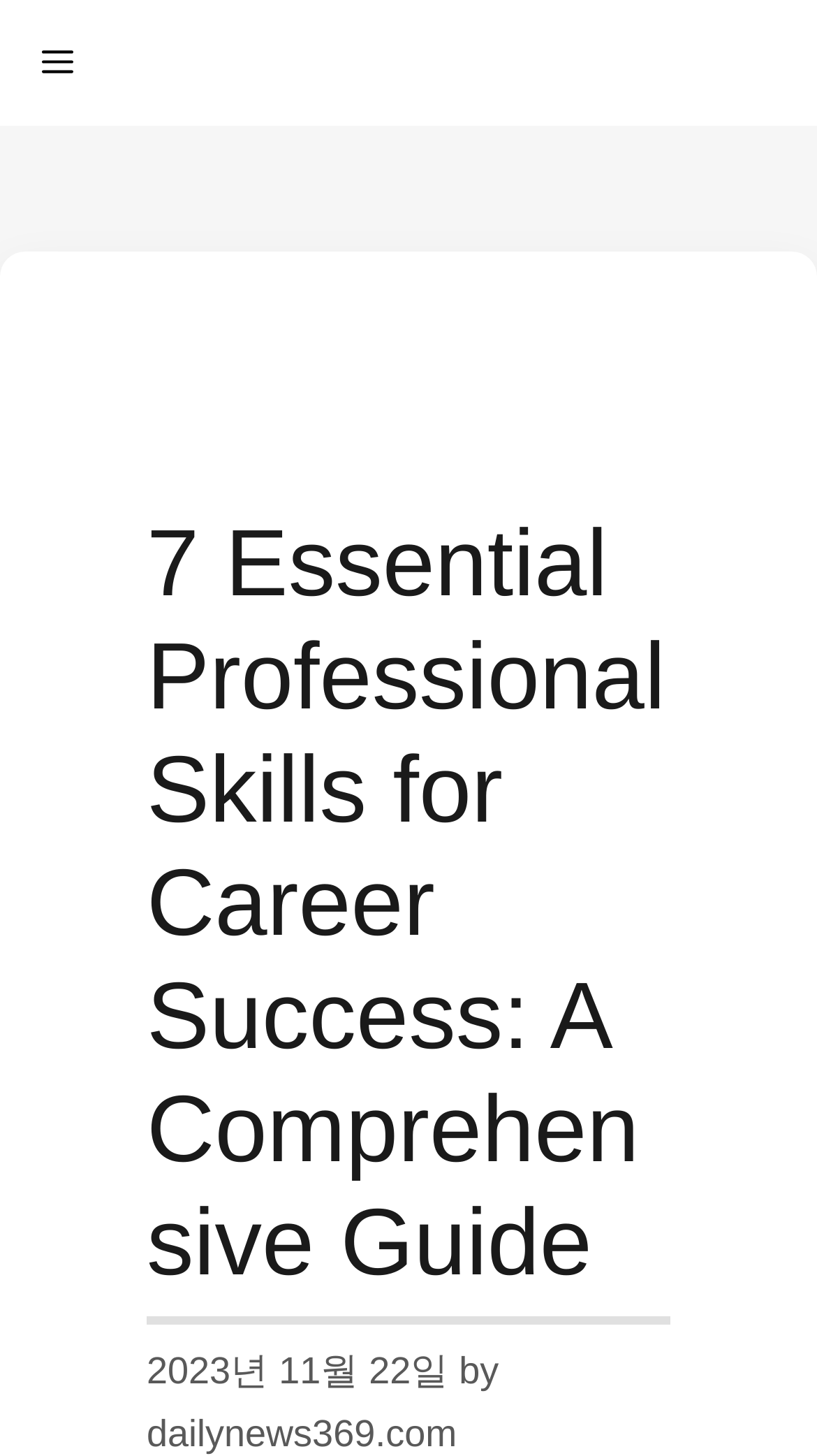Please locate the UI element described by "Menu" and provide its bounding box coordinates.

[0.0, 0.0, 0.141, 0.086]